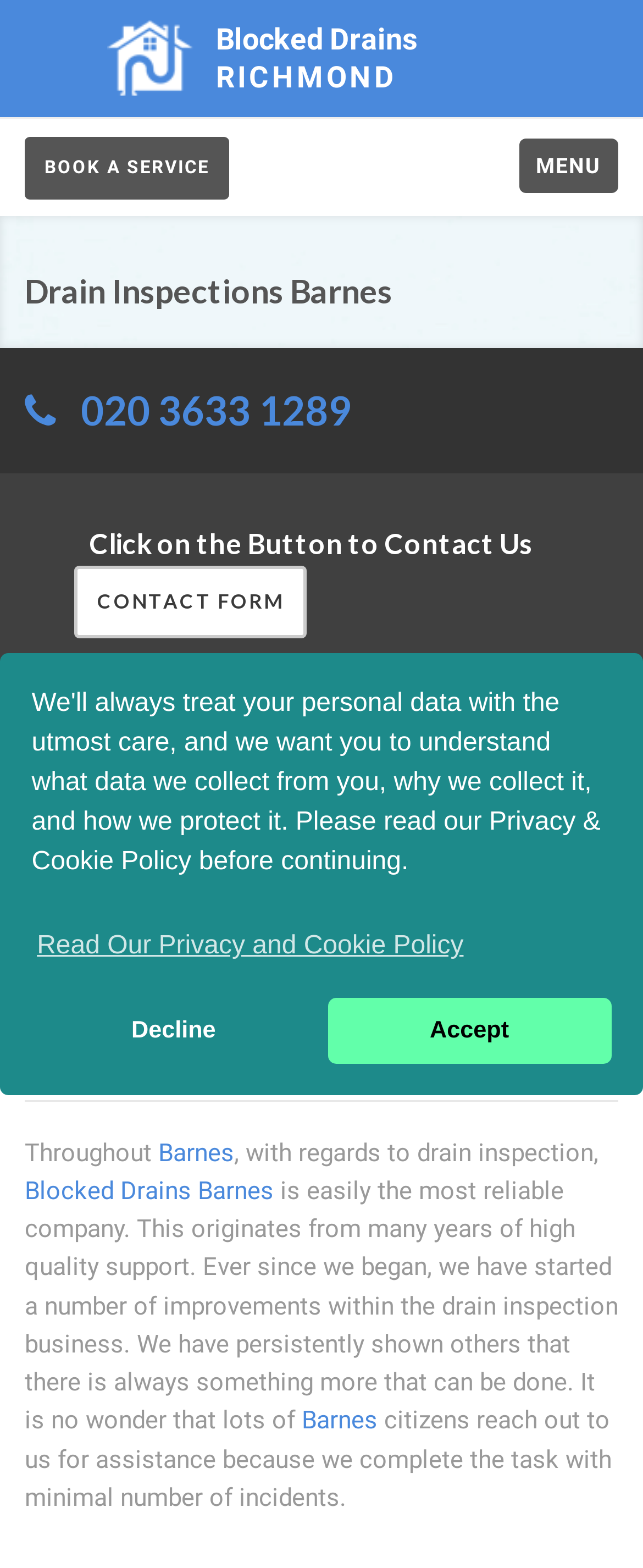Determine the bounding box coordinates for the clickable element to execute this instruction: "Click the Blocked Drains Richmond Logo". Provide the coordinates as four float numbers between 0 and 1, i.e., [left, top, right, bottom].

[0.167, 0.013, 0.782, 0.062]